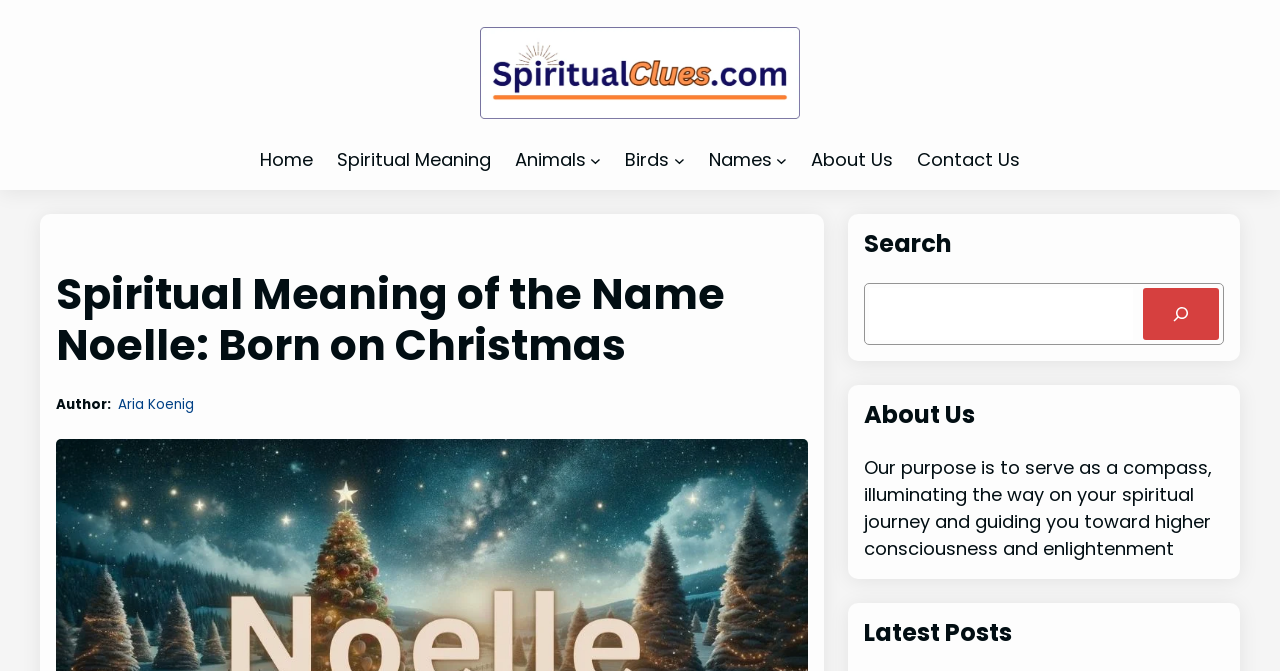Please answer the following question using a single word or phrase: 
How many sections are there in the webpage?

4